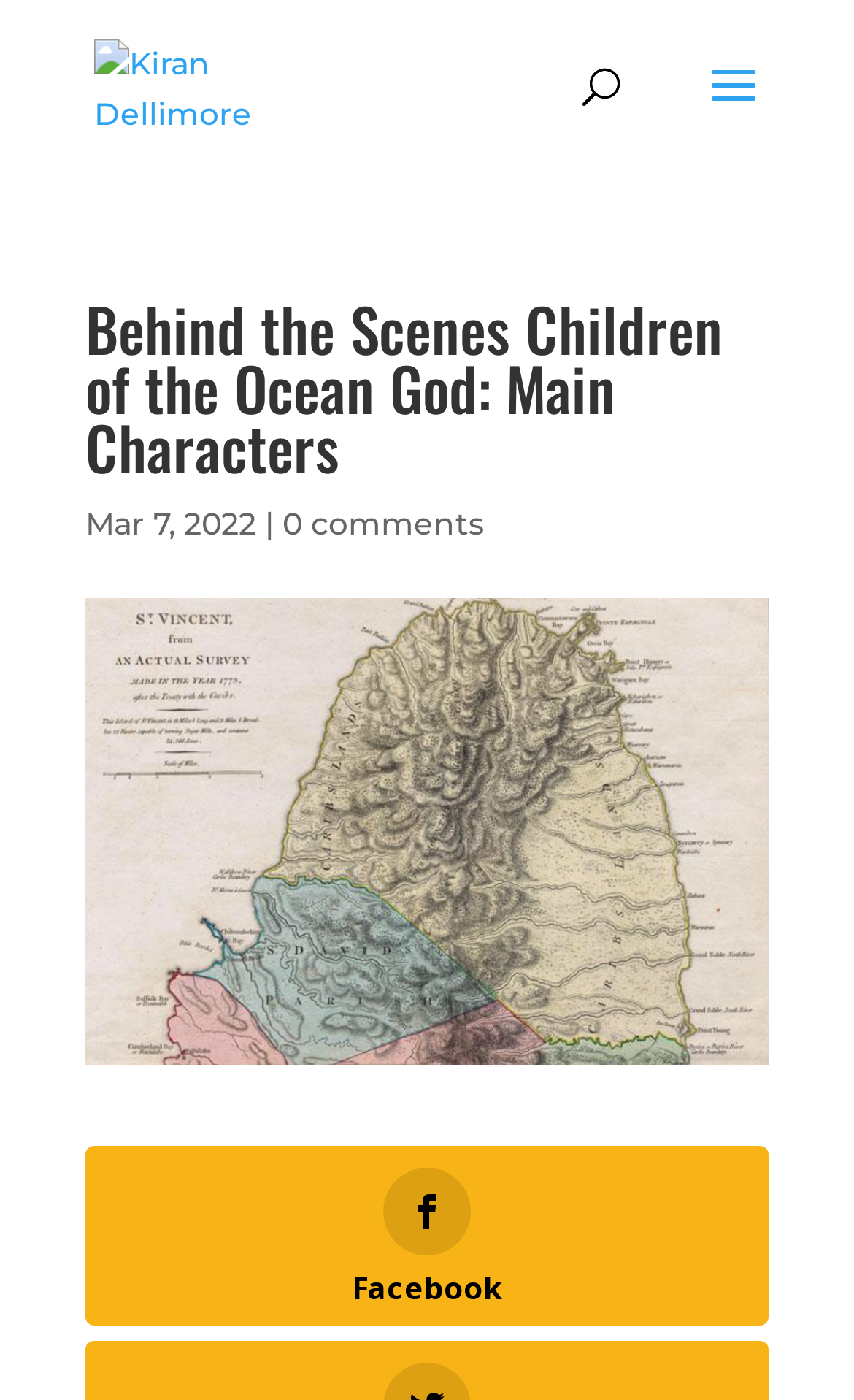Is there a search function on the page?
Carefully analyze the image and provide a detailed answer to the question.

The search function can be found by looking at the search bar on the page, which is a text input field. This search bar is likely a search function because it is displayed in a format that is commonly used for search functions.